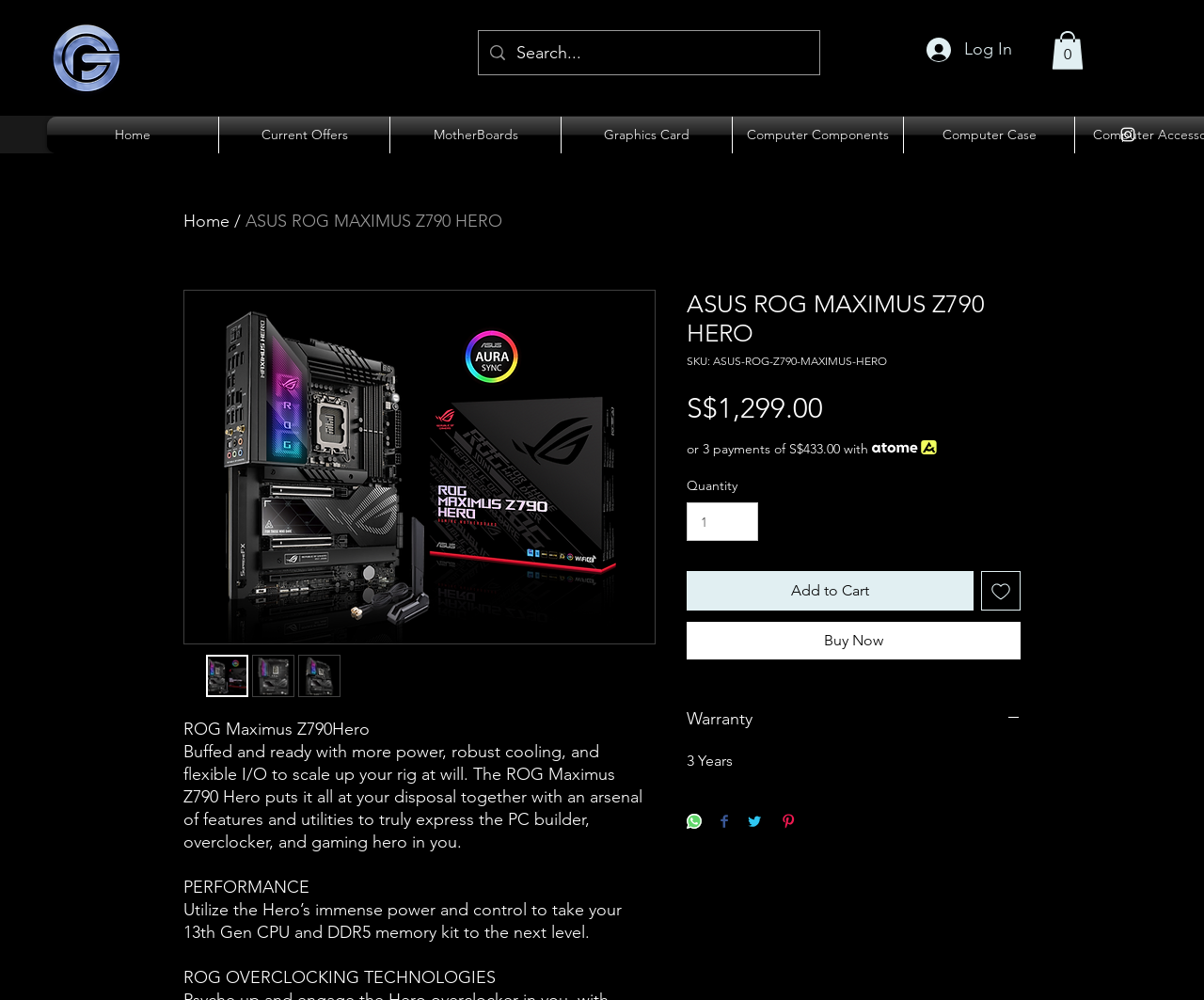What is the warranty period of the product?
Using the image, elaborate on the answer with as much detail as possible.

I found the answer by looking at the static text element with the text '3 Years' which is located near the 'Warranty' heading, indicating that the product comes with a 3-year warranty.